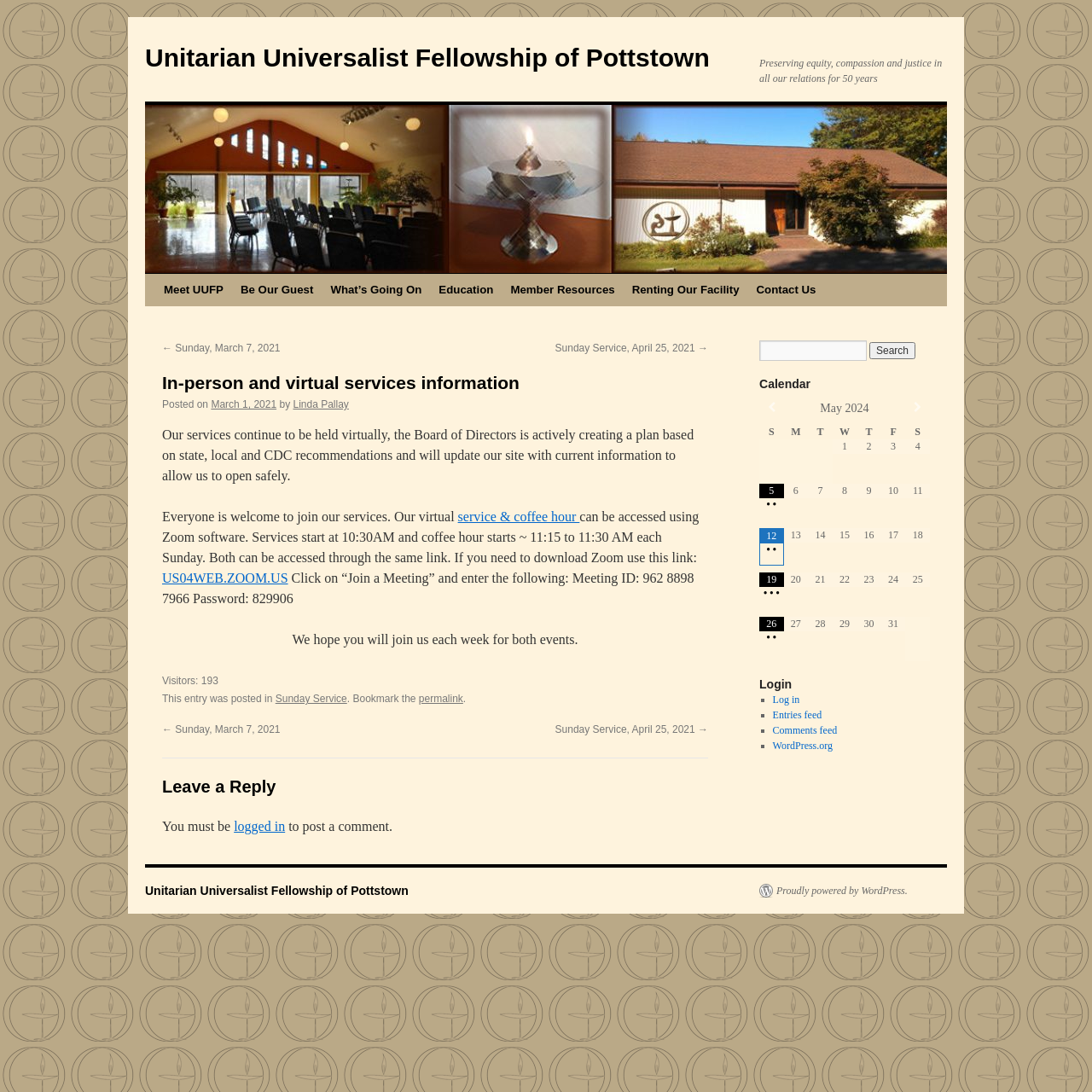What is the purpose of the calendar section?
Please provide a single word or phrase answer based on the image.

To display upcoming events